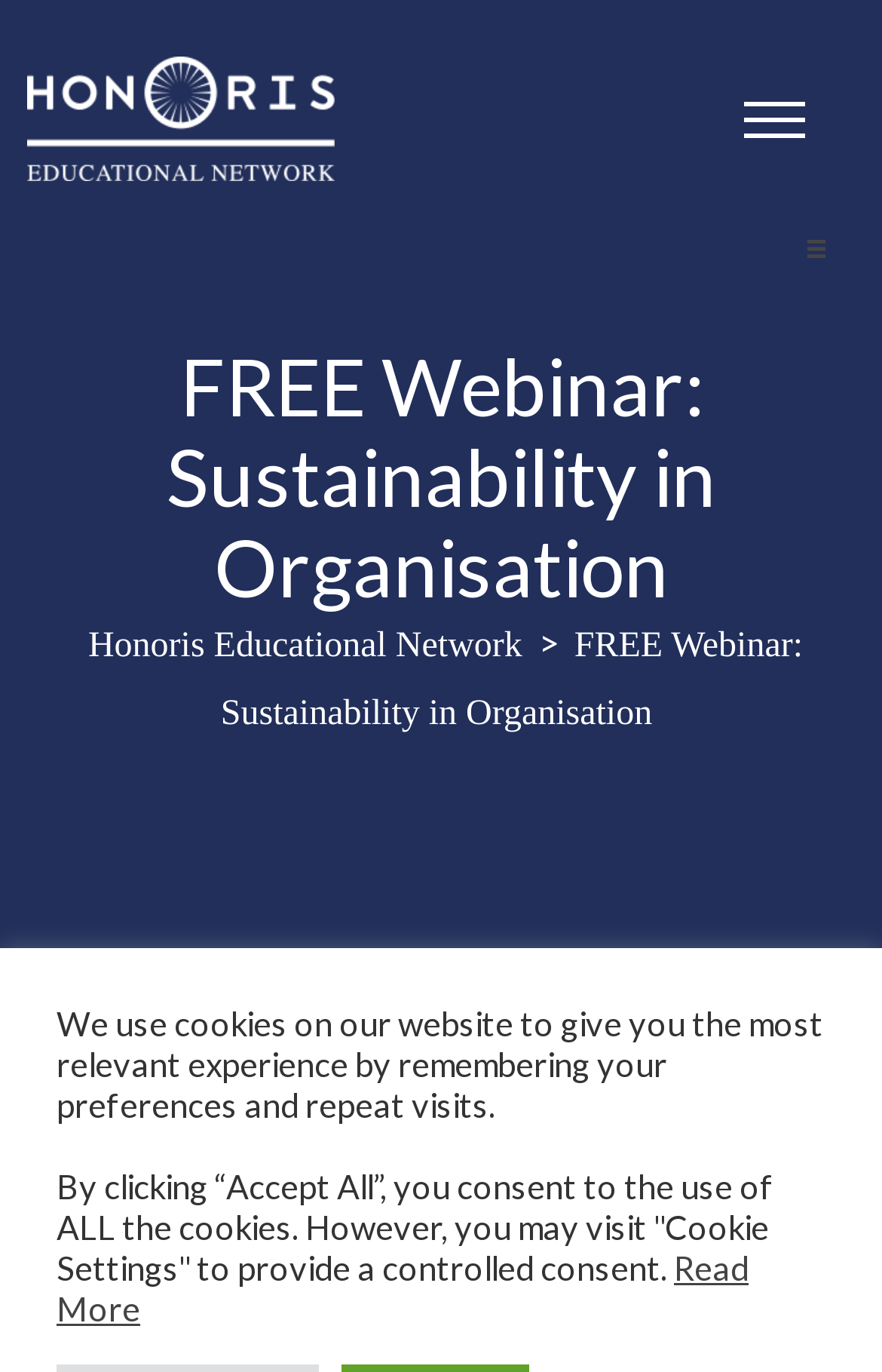Analyze the image and give a detailed response to the question:
What is the purpose of the cookie consent message?

I found the answer by reading the static text elements at the bottom of the webpage, which explains the purpose of the cookie consent message.